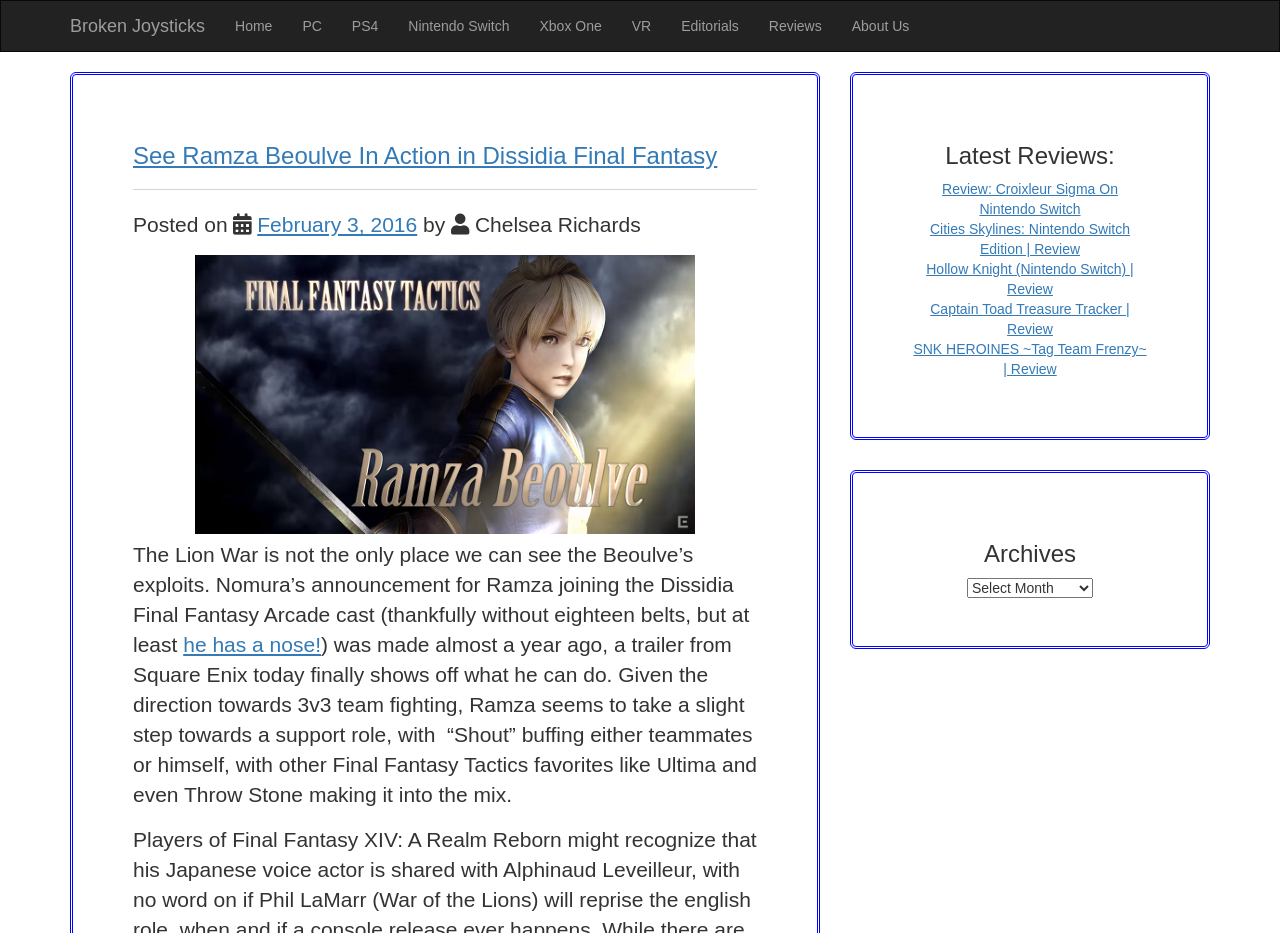What is the name of the game reviewed in the first review?
Using the image, provide a detailed and thorough answer to the question.

The name of the game reviewed in the first review can be found in the link 'Review: Croixleur Sigma On Nintendo Switch' which is located in the 'Latest Reviews' section.